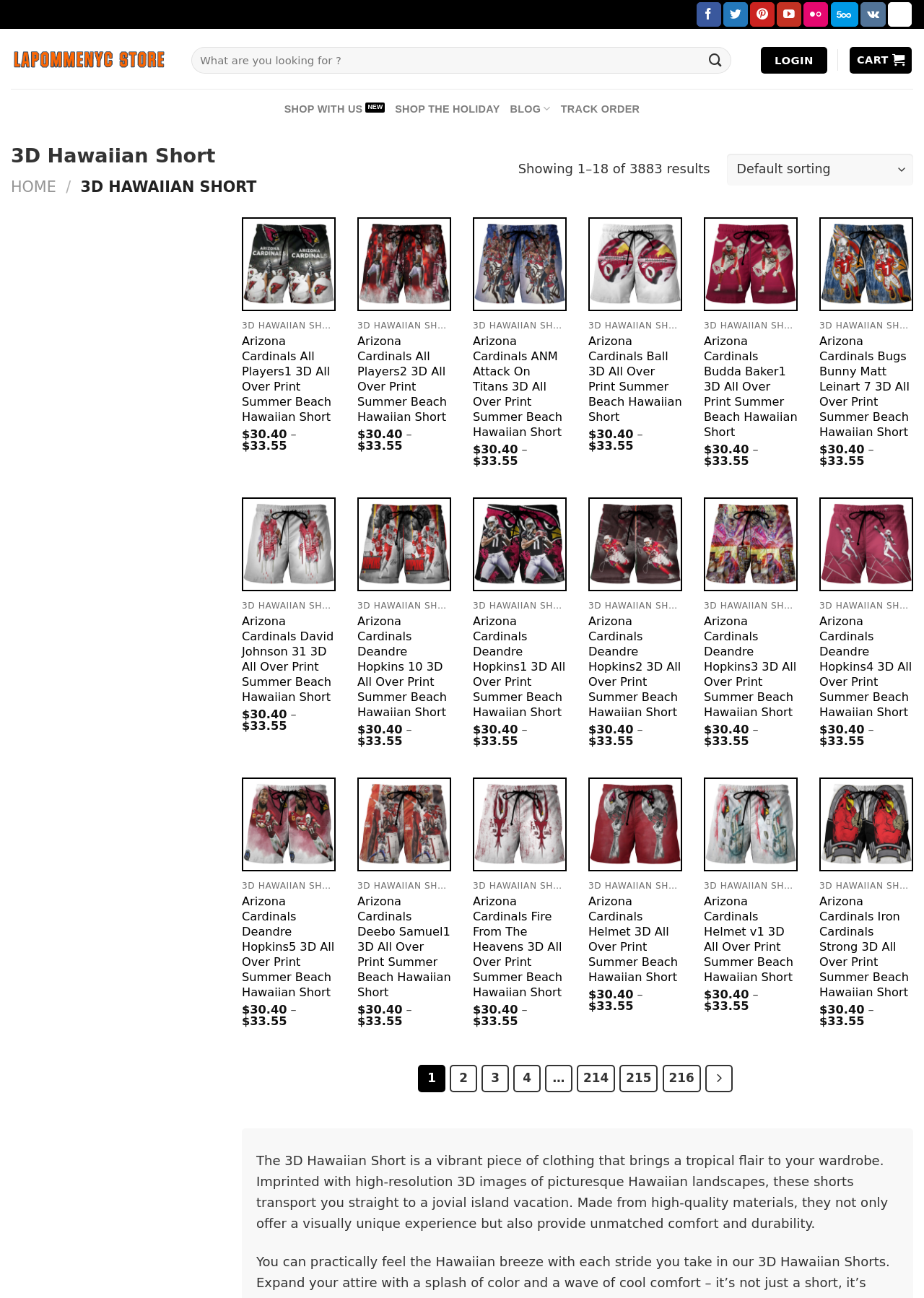Please identify the bounding box coordinates of the element's region that needs to be clicked to fulfill the following instruction: "Login to your account". The bounding box coordinates should consist of four float numbers between 0 and 1, i.e., [left, top, right, bottom].

[0.824, 0.036, 0.895, 0.057]